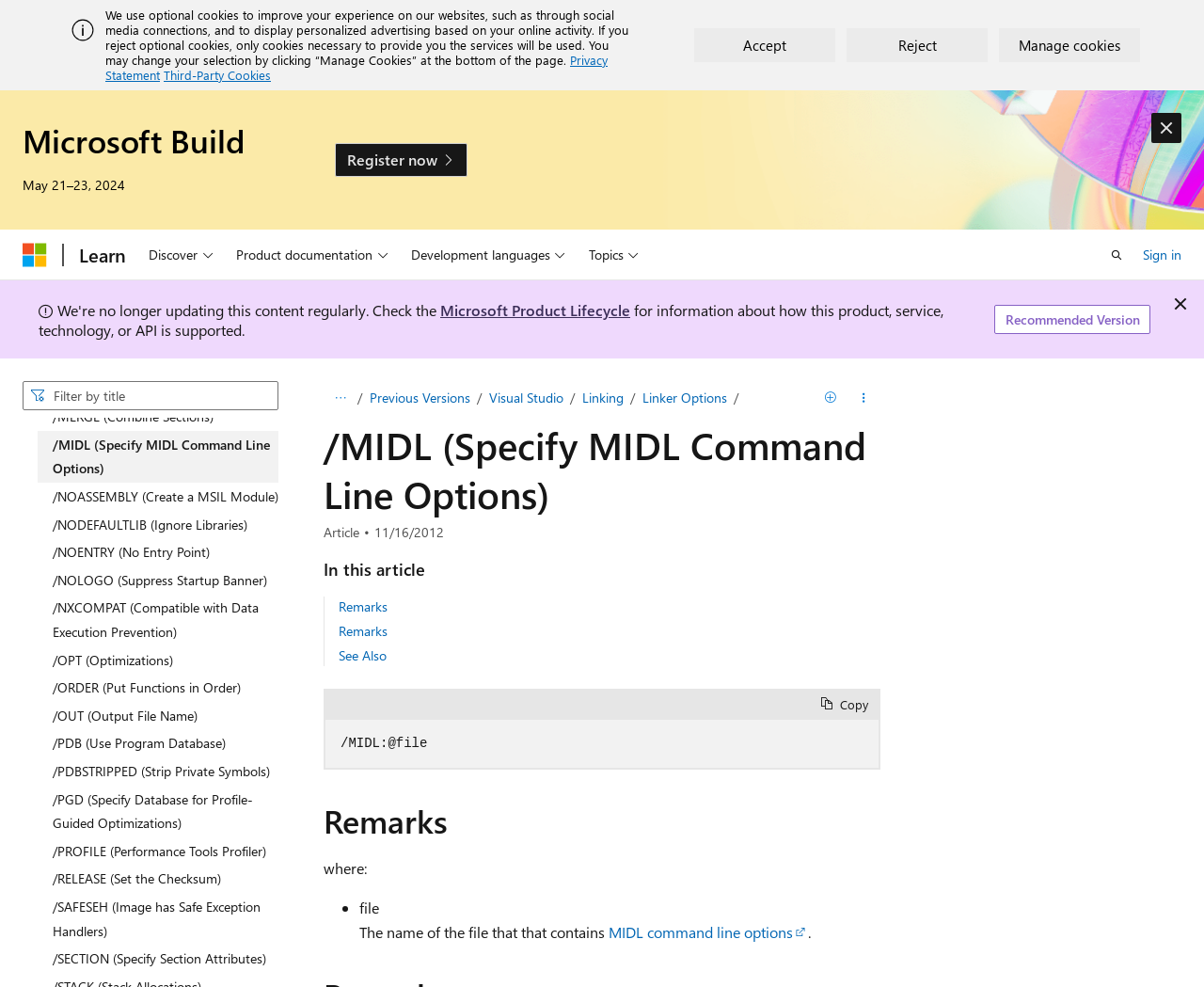Answer the question below in one word or phrase:
What is the review date of the article?

11/16/2012